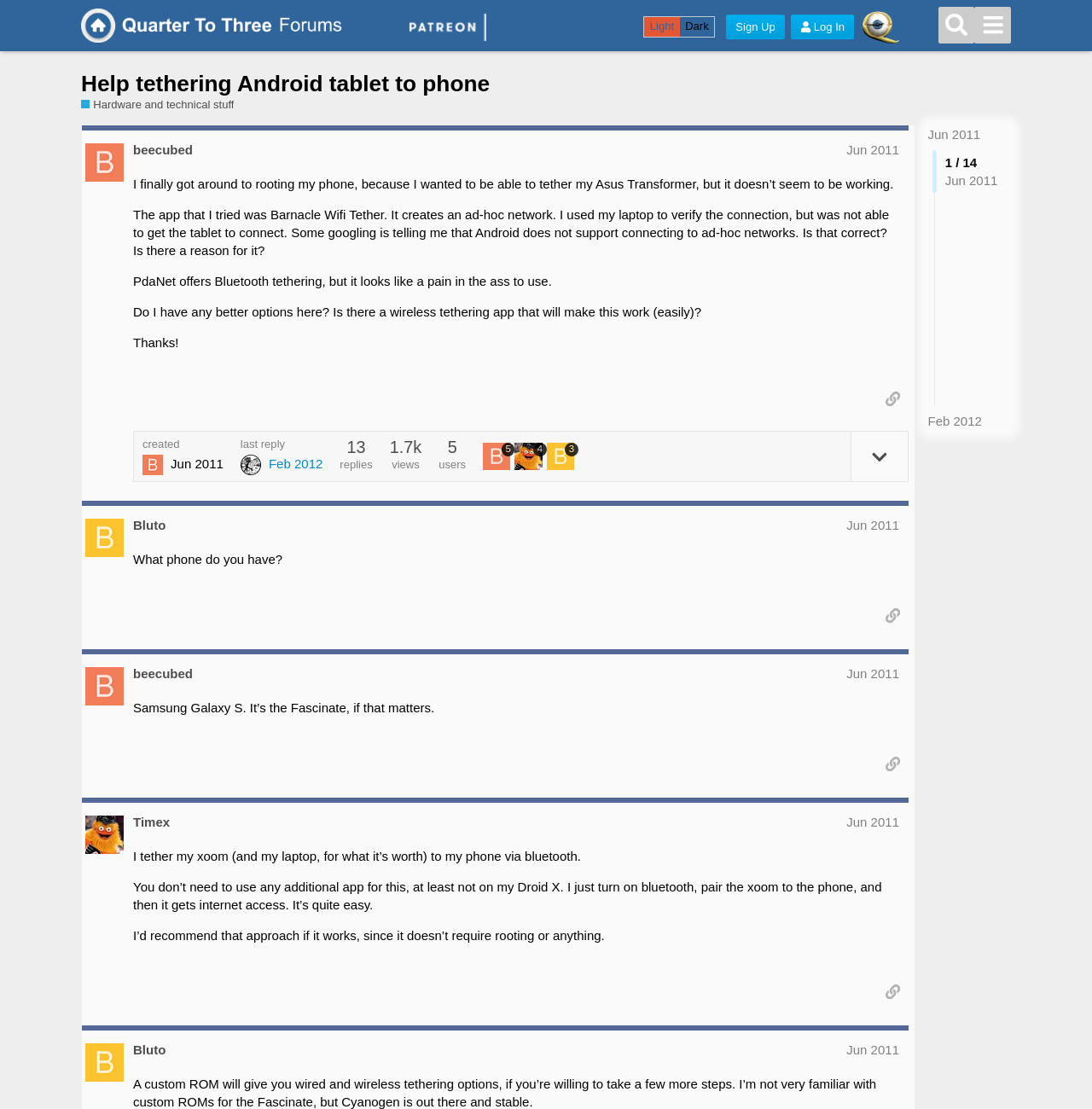Determine the bounding box coordinates of the clickable element necessary to fulfill the instruction: "Search". Provide the coordinates as four float numbers within the 0 to 1 range, i.e., [left, top, right, bottom].

[0.859, 0.006, 0.892, 0.039]